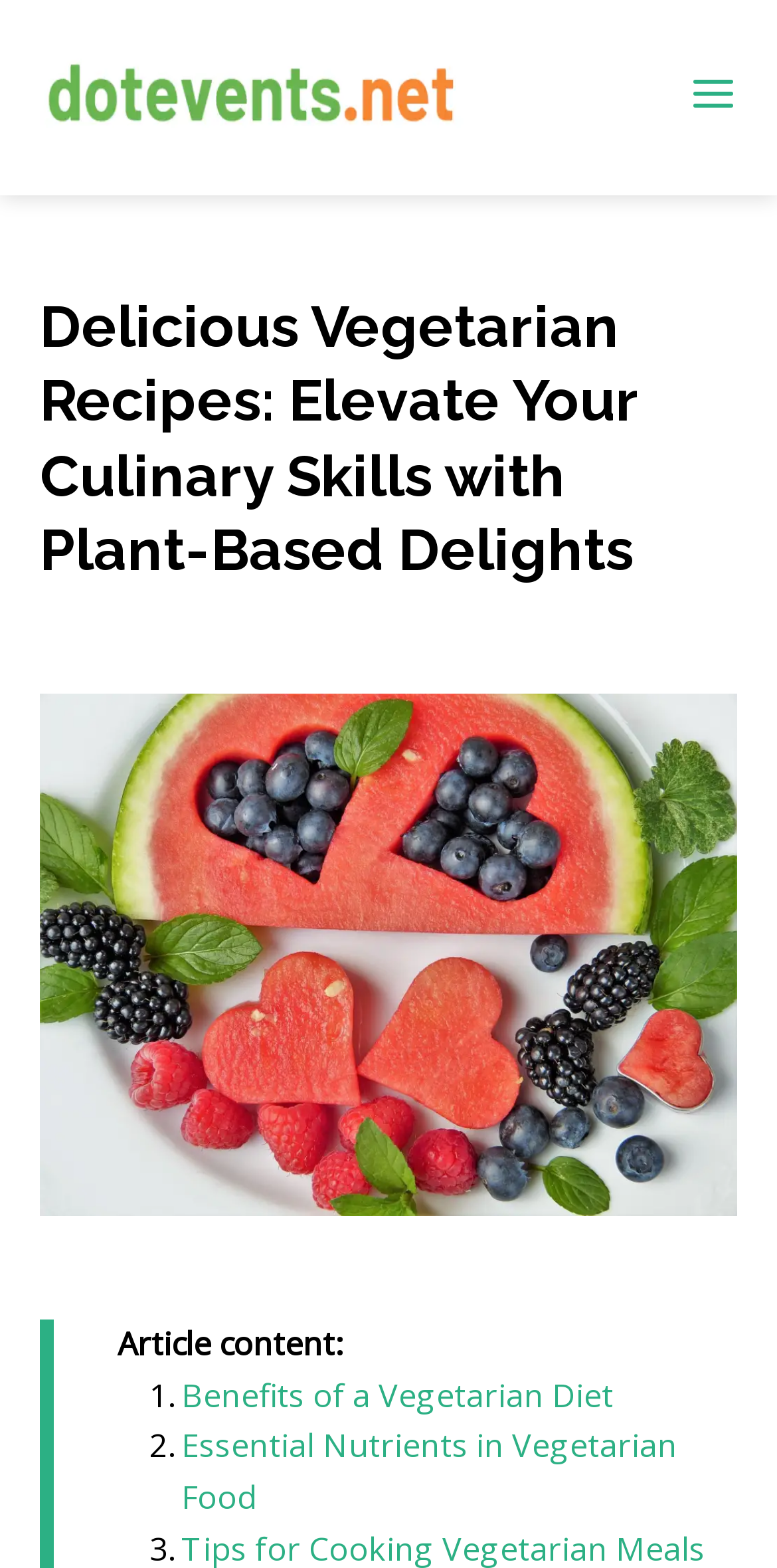Identify the bounding box for the element characterized by the following description: "Essential Nutrients in Vegetarian Food".

[0.233, 0.908, 0.872, 0.969]